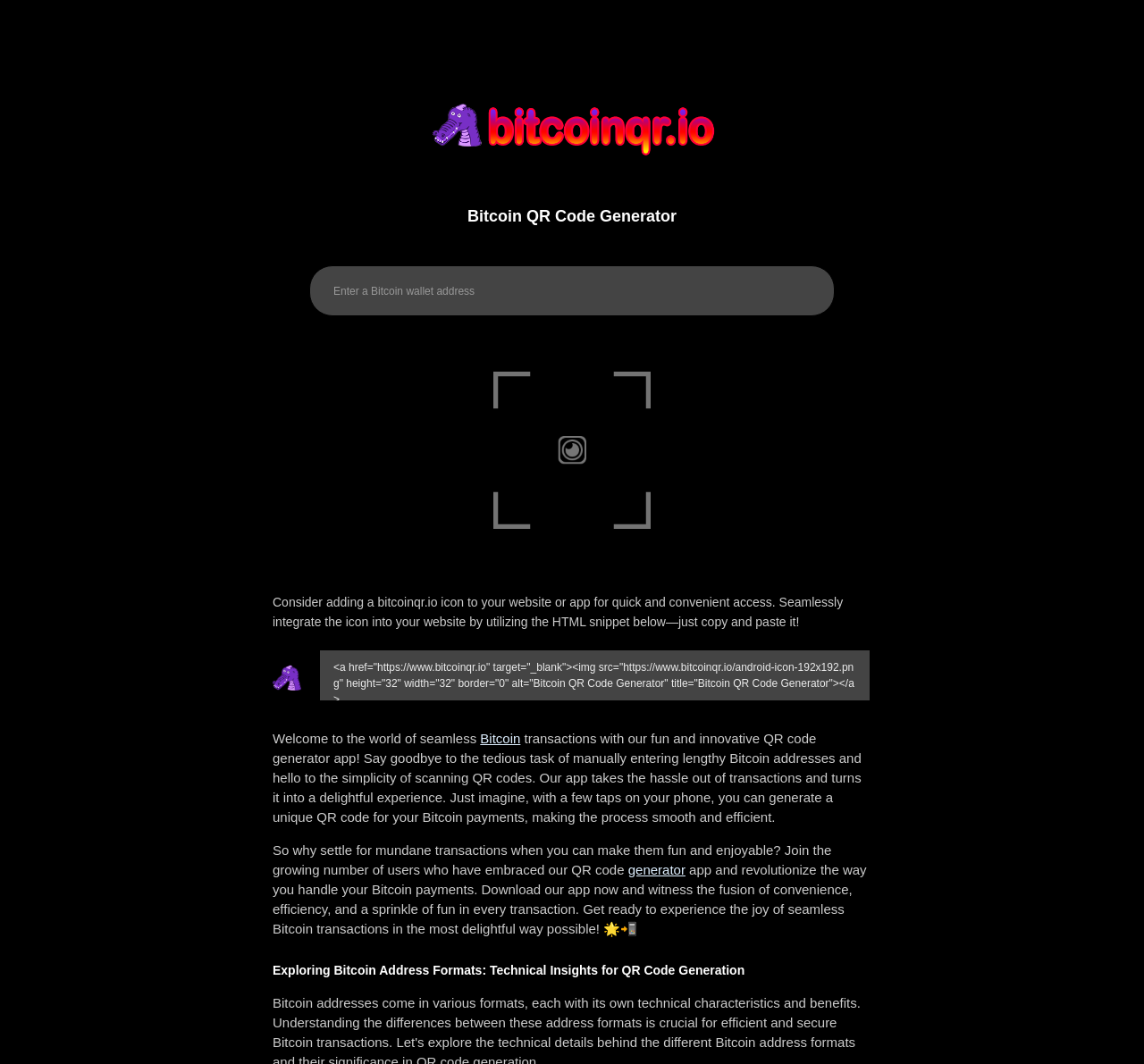What is the benefit of using this QR code generator?
Answer the question with a single word or phrase by looking at the picture.

Simplifies transactions